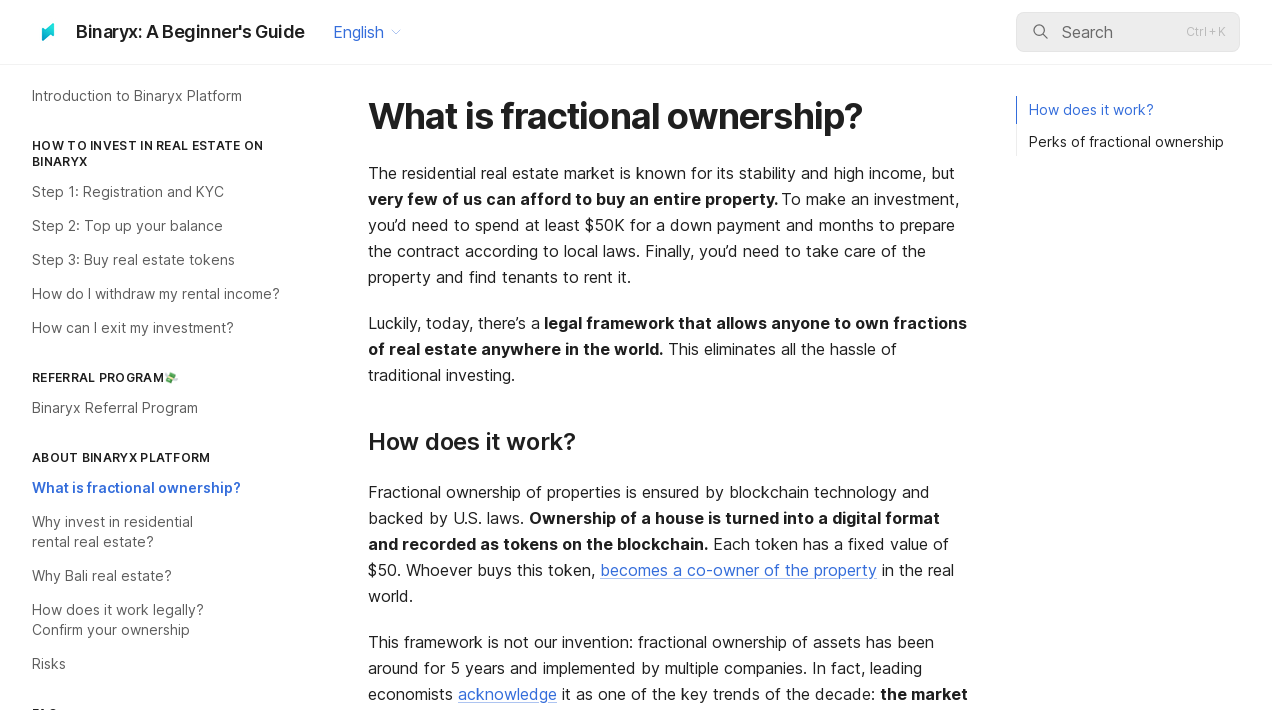Respond concisely with one word or phrase to the following query:
What is the purpose of blockchain technology in fractional ownership?

To ensure ownership